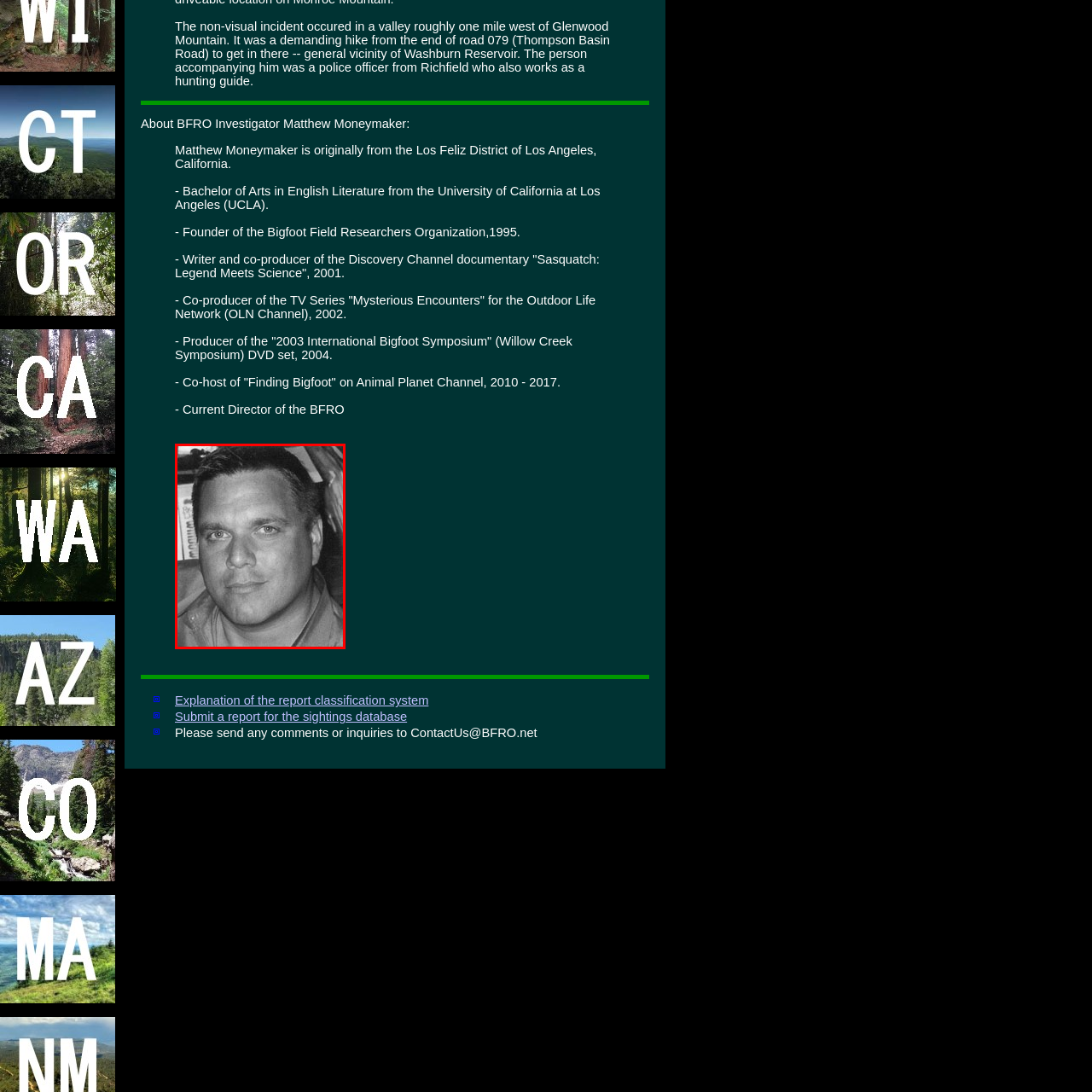Provide a detailed account of the visual content within the red-outlined section of the image.

The image features a close-up portrait of Matthew Moneymaker, a prominent figure in the field of cryptozoology, particularly known for his work related to Bigfoot research. Moneymaker has a serious expression, with a well-defined jawline and short, dark hair. His eyes are focused, conveying a sense of determination and confidence. This image is positioned alongside a detailed description of his background, highlighting his education, significant contributions to Bigfoot research, such as founding the Bigfoot Field Researchers Organization in 1995, and his roles in various documentaries and television series, including "Finding Bigfoot." The context suggests a deep engagement with the subject of unexplained phenomena and a commitment to investigating claims and sightings.